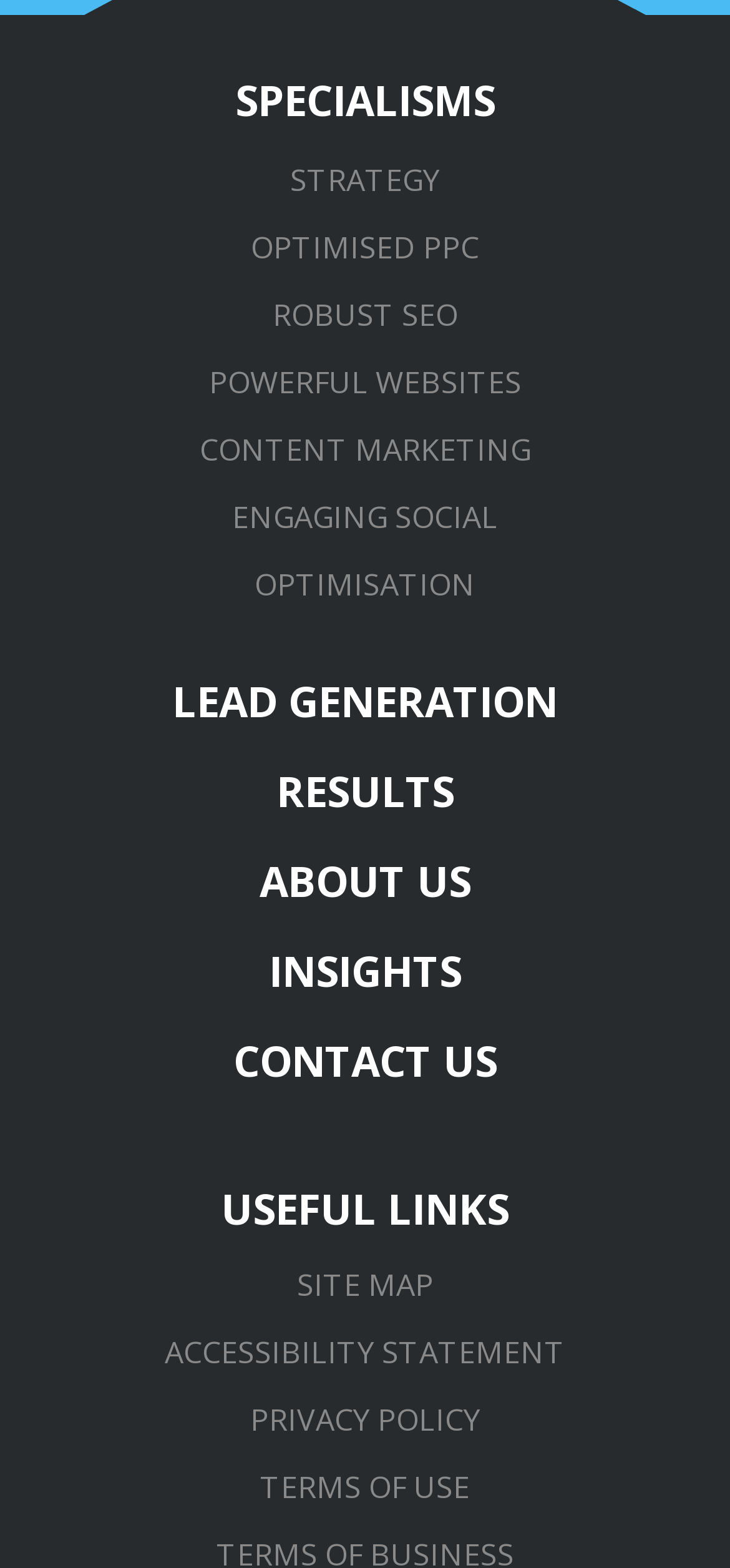Please identify the bounding box coordinates of the element on the webpage that should be clicked to follow this instruction: "Go to STRATEGY". The bounding box coordinates should be given as four float numbers between 0 and 1, formatted as [left, top, right, bottom].

[0.0, 0.096, 1.0, 0.139]